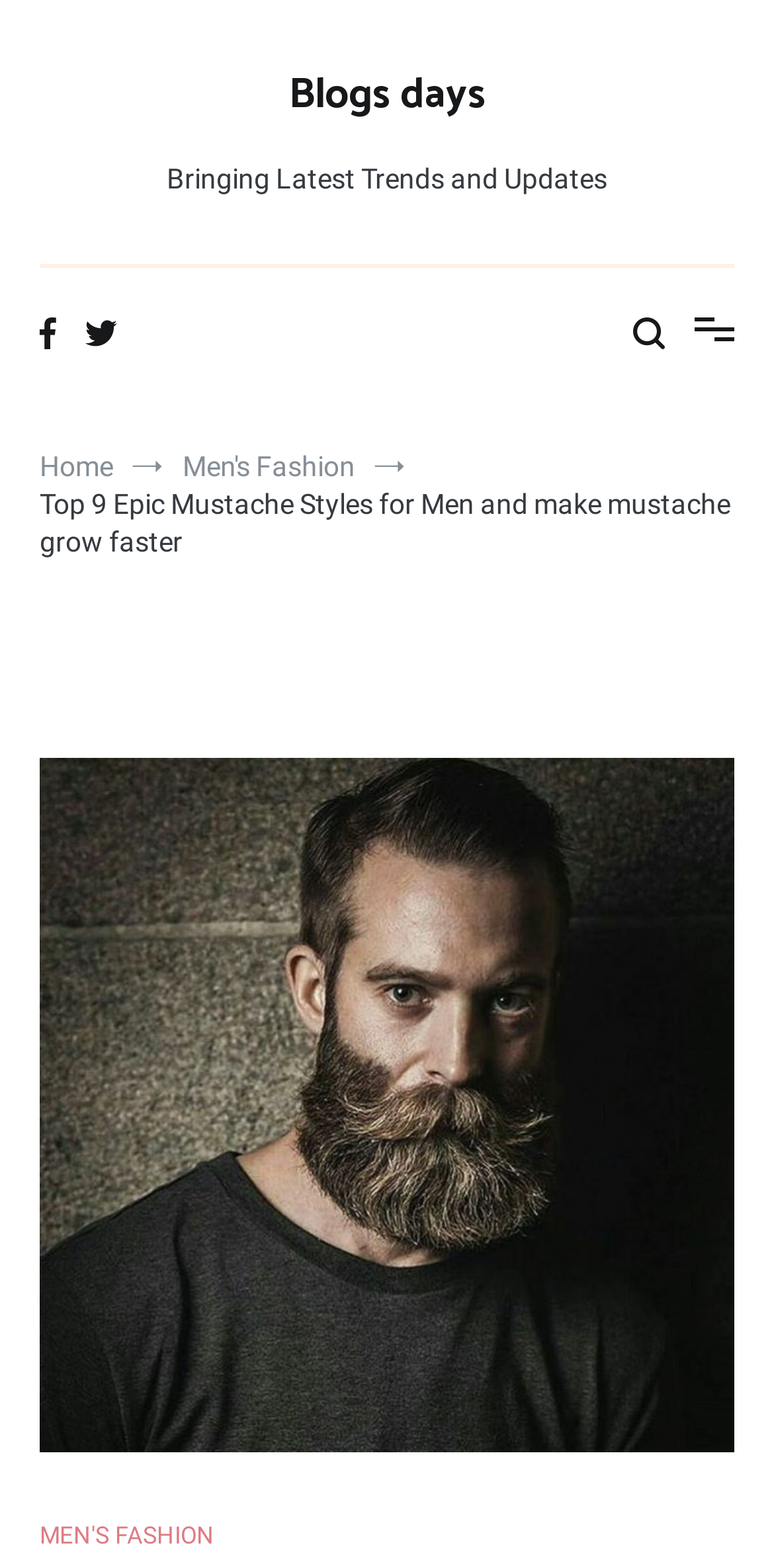Find and provide the bounding box coordinates for the UI element described with: "Blogs days".

[0.373, 0.039, 0.627, 0.082]